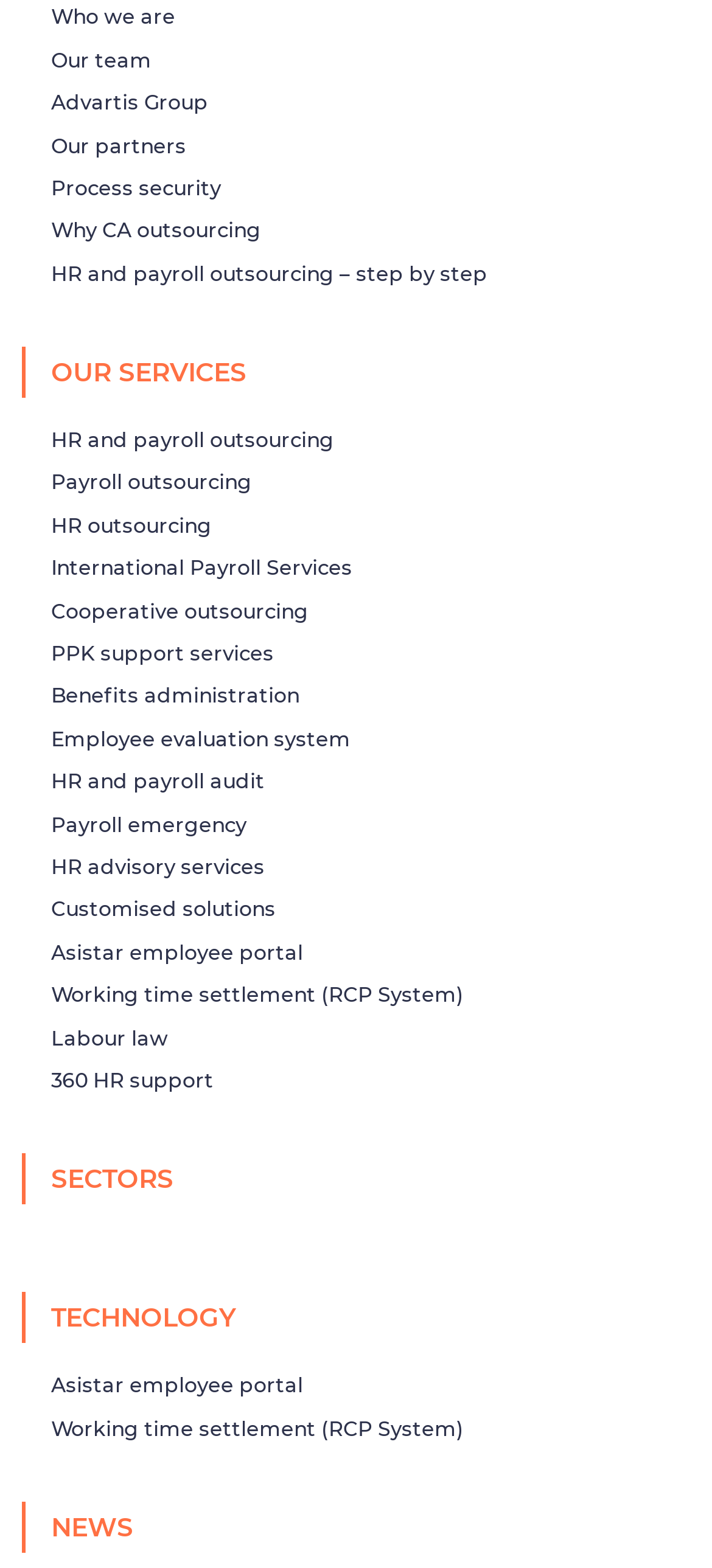Could you find the bounding box coordinates of the clickable area to complete this instruction: "Read about the company's partners"?

[0.072, 0.084, 0.887, 0.102]